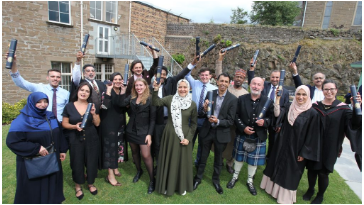Please give a concise answer to this question using a single word or phrase: 
What is the occasion depicted in the image?

Graduation